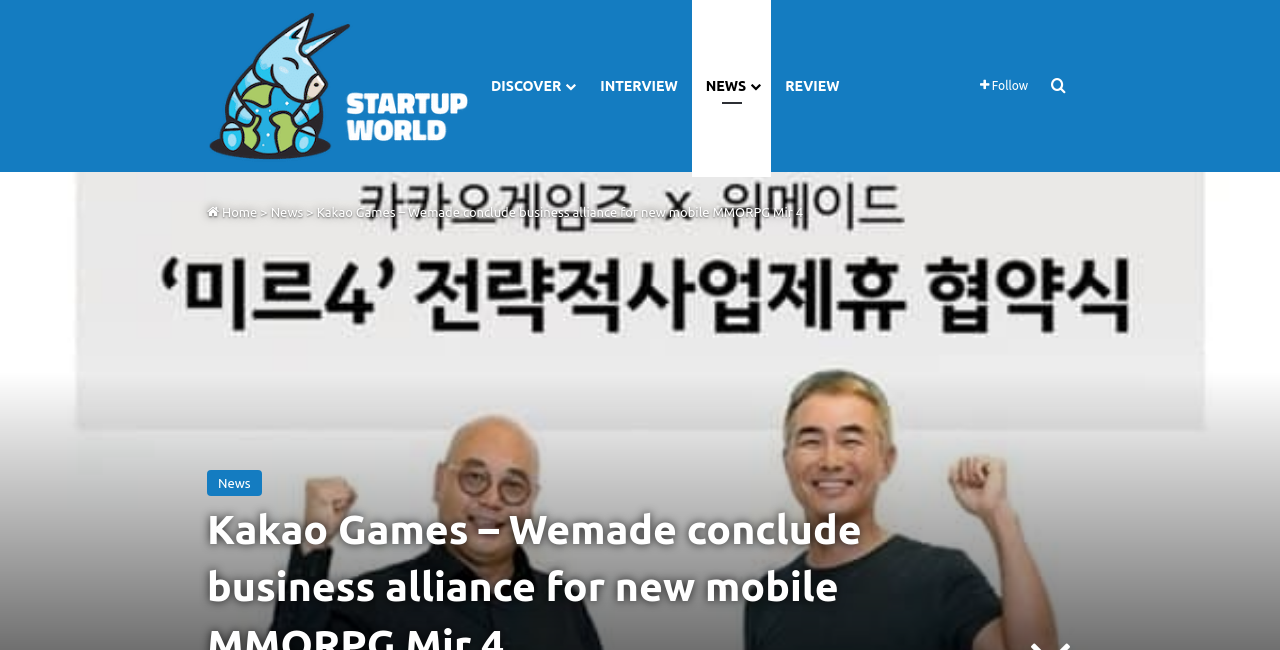What is the name of the mobile MMORPG mentioned?
Look at the image and provide a detailed response to the question.

Based on the webpage content, specifically the StaticText element with the text 'Kakao Games – Wemade conclude business alliance for new mobile MMORPG Mir 4', we can infer that the name of the mobile MMORPG mentioned is Mir 4.